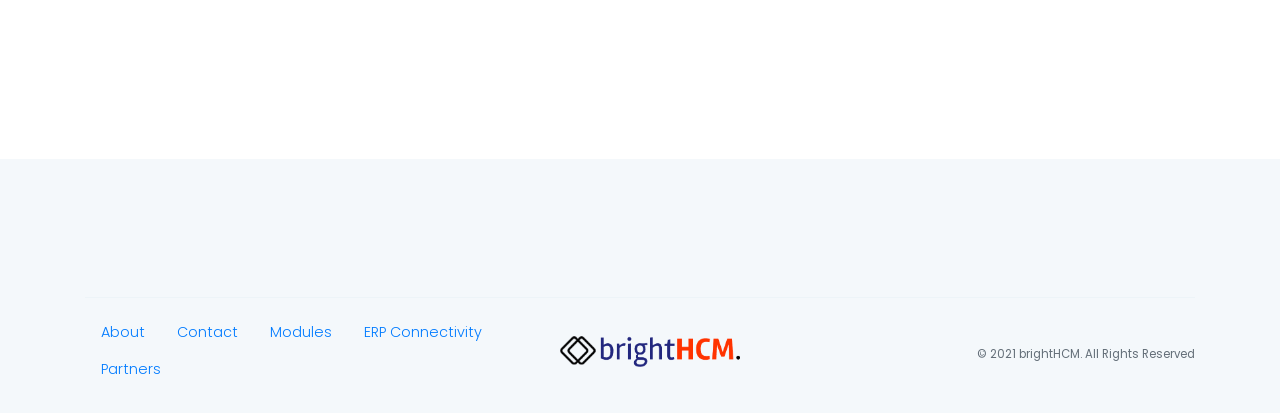Please provide the bounding box coordinates for the UI element as described: "ERP Connectivity". The coordinates must be four floats between 0 and 1, represented as [left, top, right, bottom].

[0.272, 0.759, 0.389, 0.85]